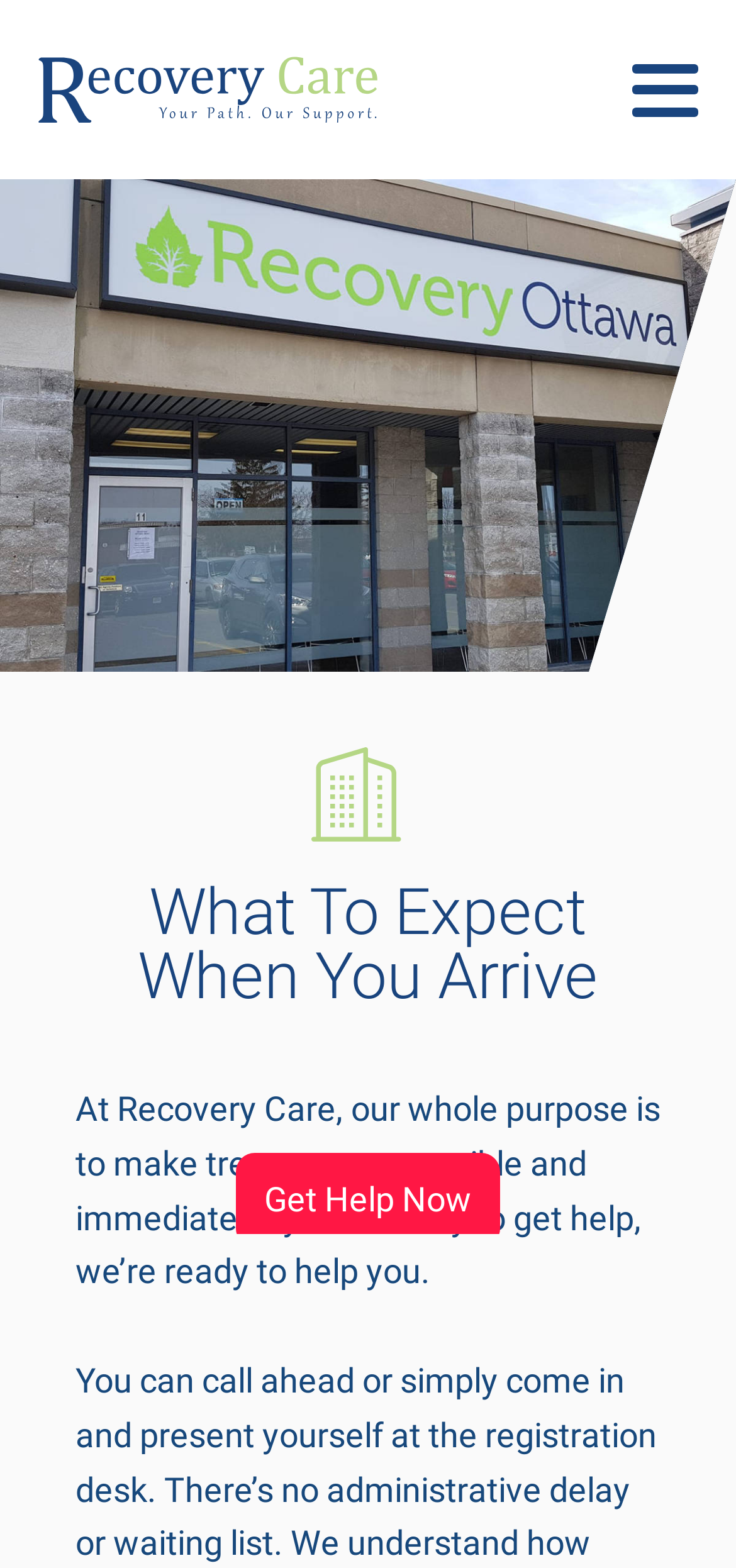Based on the visual content of the image, answer the question thoroughly: What is the purpose of Recovery Care?

According to the webpage, the purpose of Recovery Care is stated in the text 'At Recovery Care, our whole purpose is to make treatment accessible and immediate. If you’re ready to get help, we’re ready to help you.' This suggests that the organization aims to provide easily accessible treatment for individuals struggling with substance use disorders.